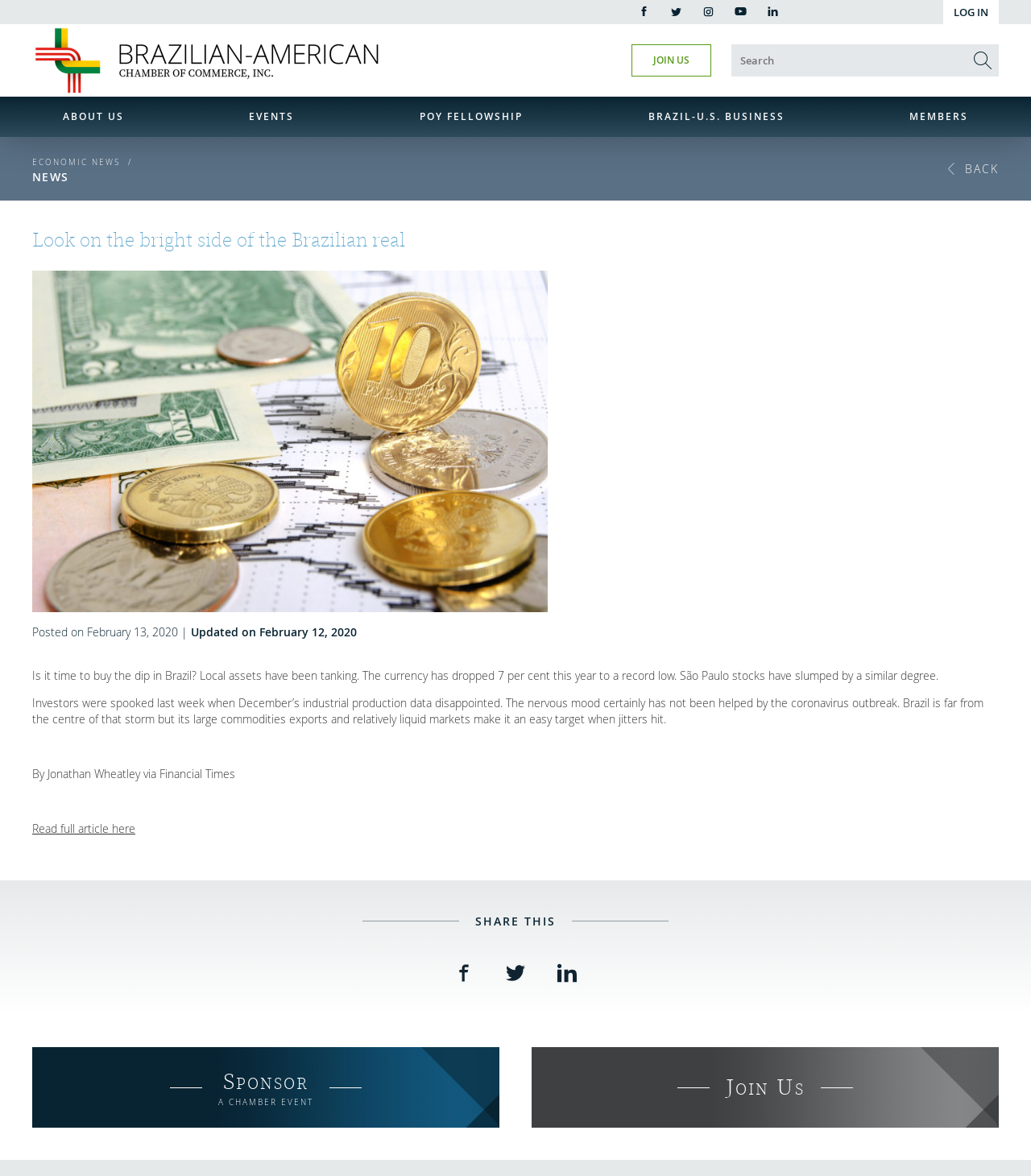Please determine the bounding box coordinates of the element to click in order to execute the following instruction: "Share on Facebook". The coordinates should be four float numbers between 0 and 1, specified as [left, top, right, bottom].

[0.441, 0.819, 0.459, 0.836]